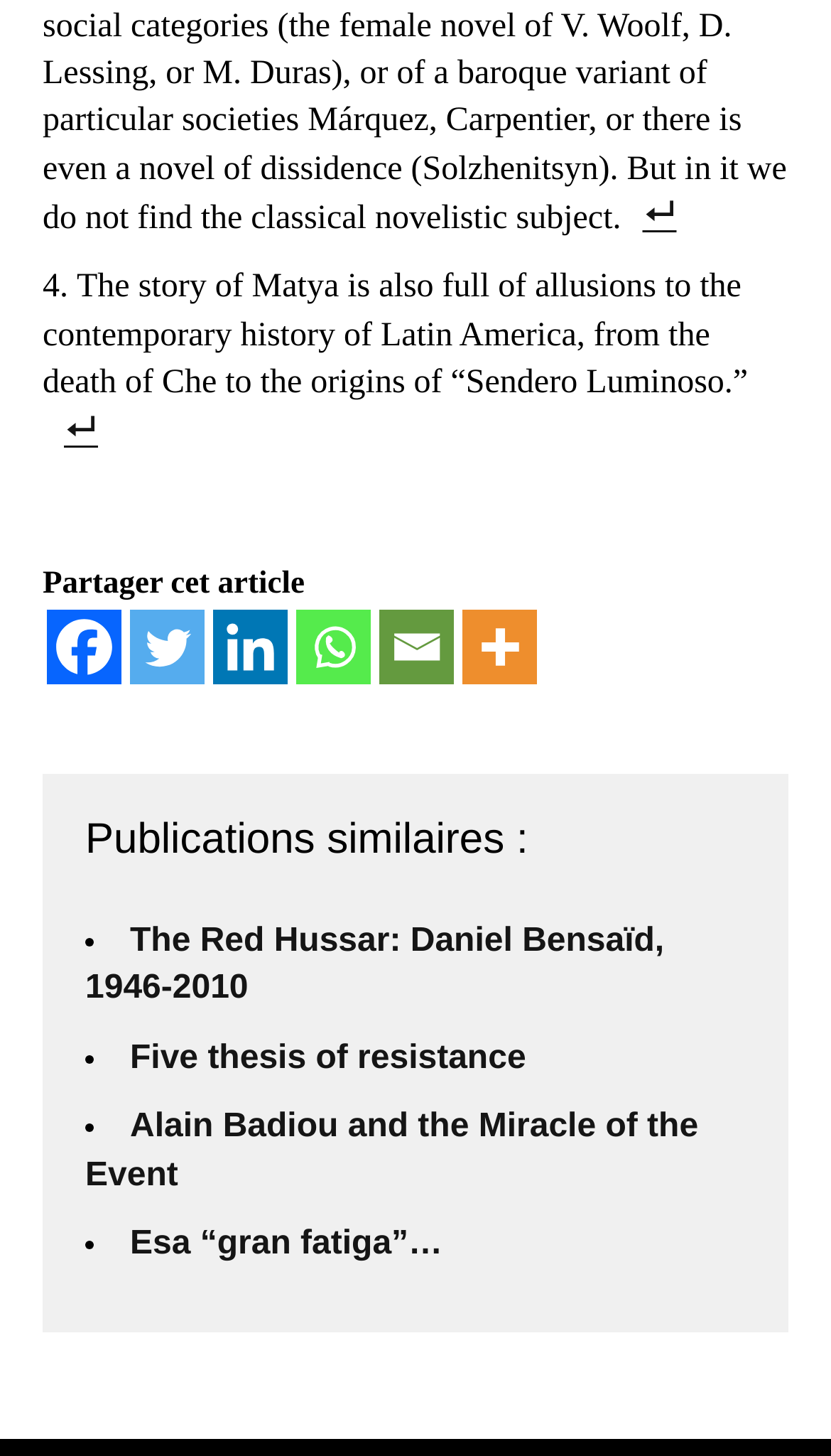Please find the bounding box coordinates of the element's region to be clicked to carry out this instruction: "Read the article by Robbie Wild Hudson".

None